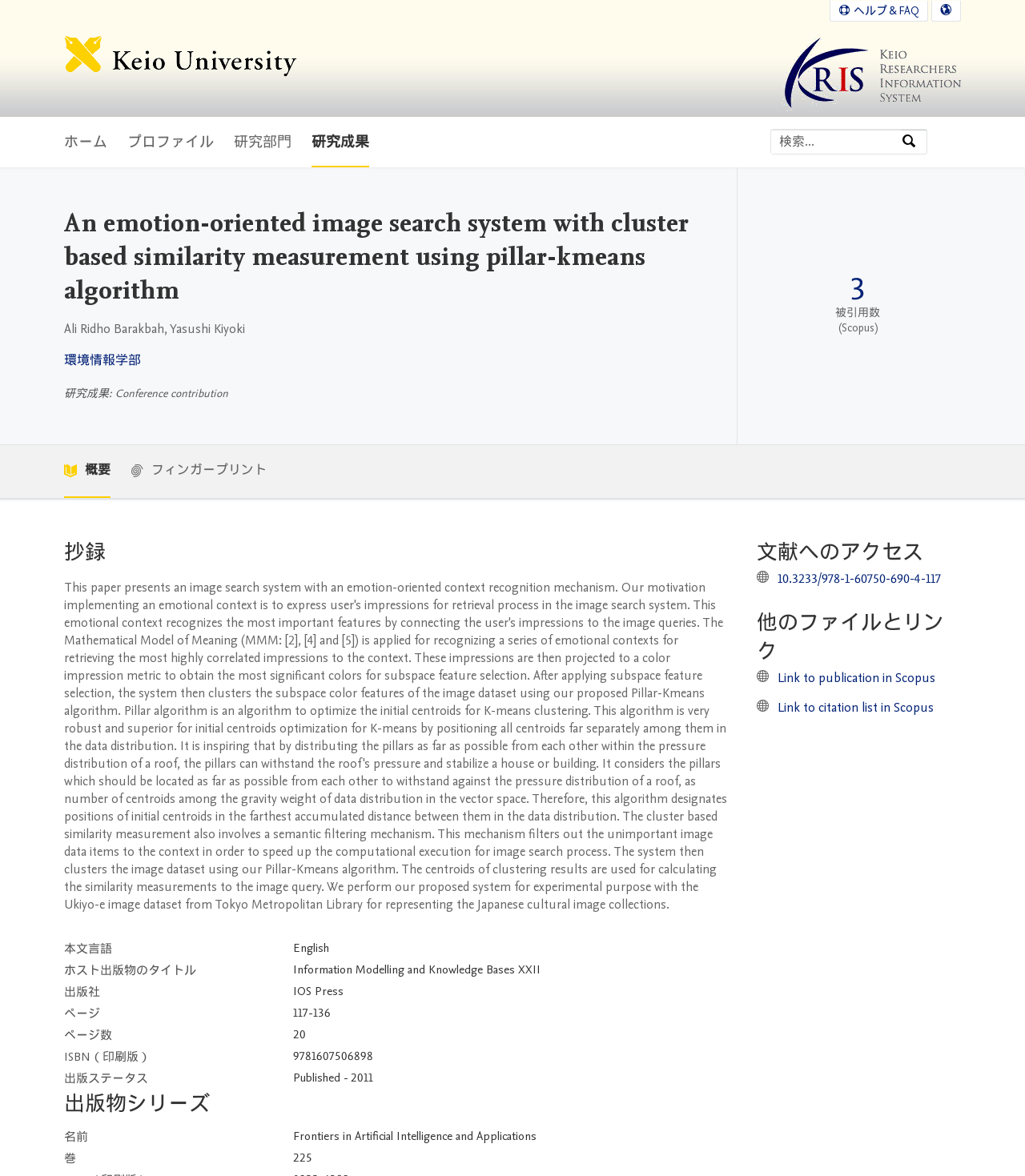What is the publication status of this research?
Based on the screenshot, give a detailed explanation to answer the question.

I found the publication status of this research by looking at the table that describes the publication details. The publication status is 'Published - 2011', which is located in the row that has the header '出版ステータス'.